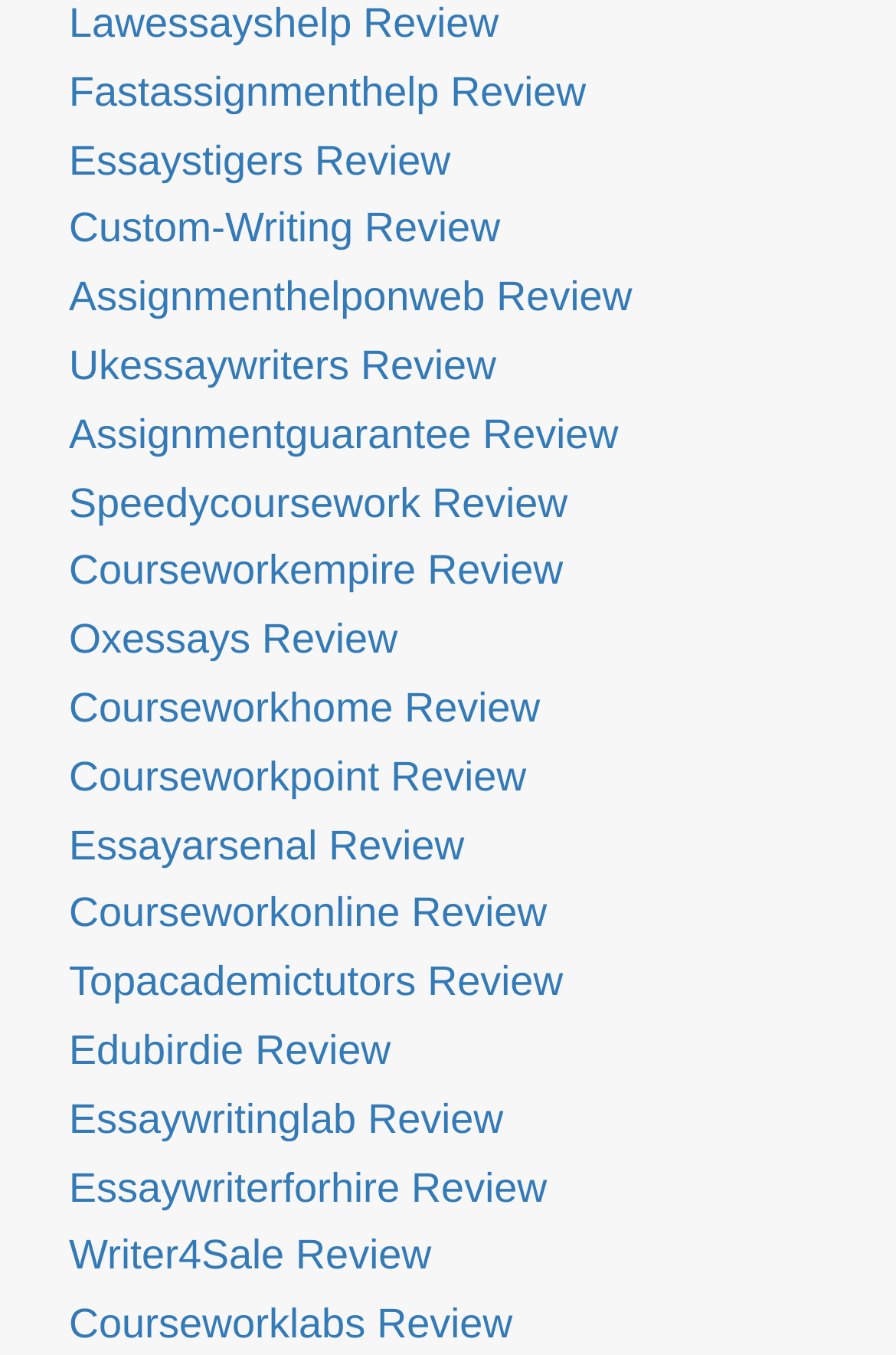Pinpoint the bounding box coordinates of the element to be clicked to execute the instruction: "Explore Ukessaywriters Review".

[0.077, 0.253, 0.554, 0.287]